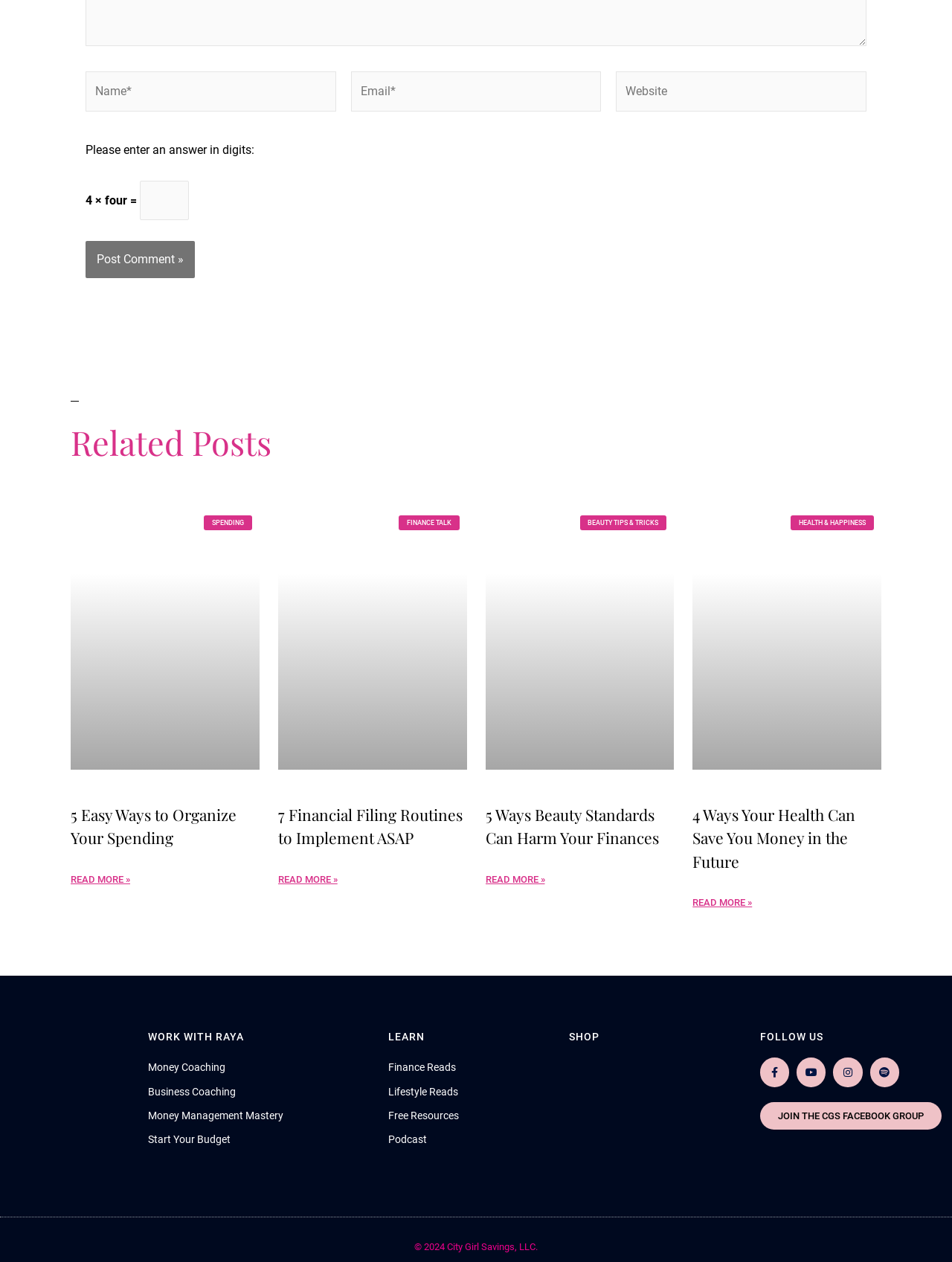What is the category of the article with heading '7 Financial Filing Routines to Implement ASAP'? 
Observe the image and answer the question with a one-word or short phrase response.

Finance